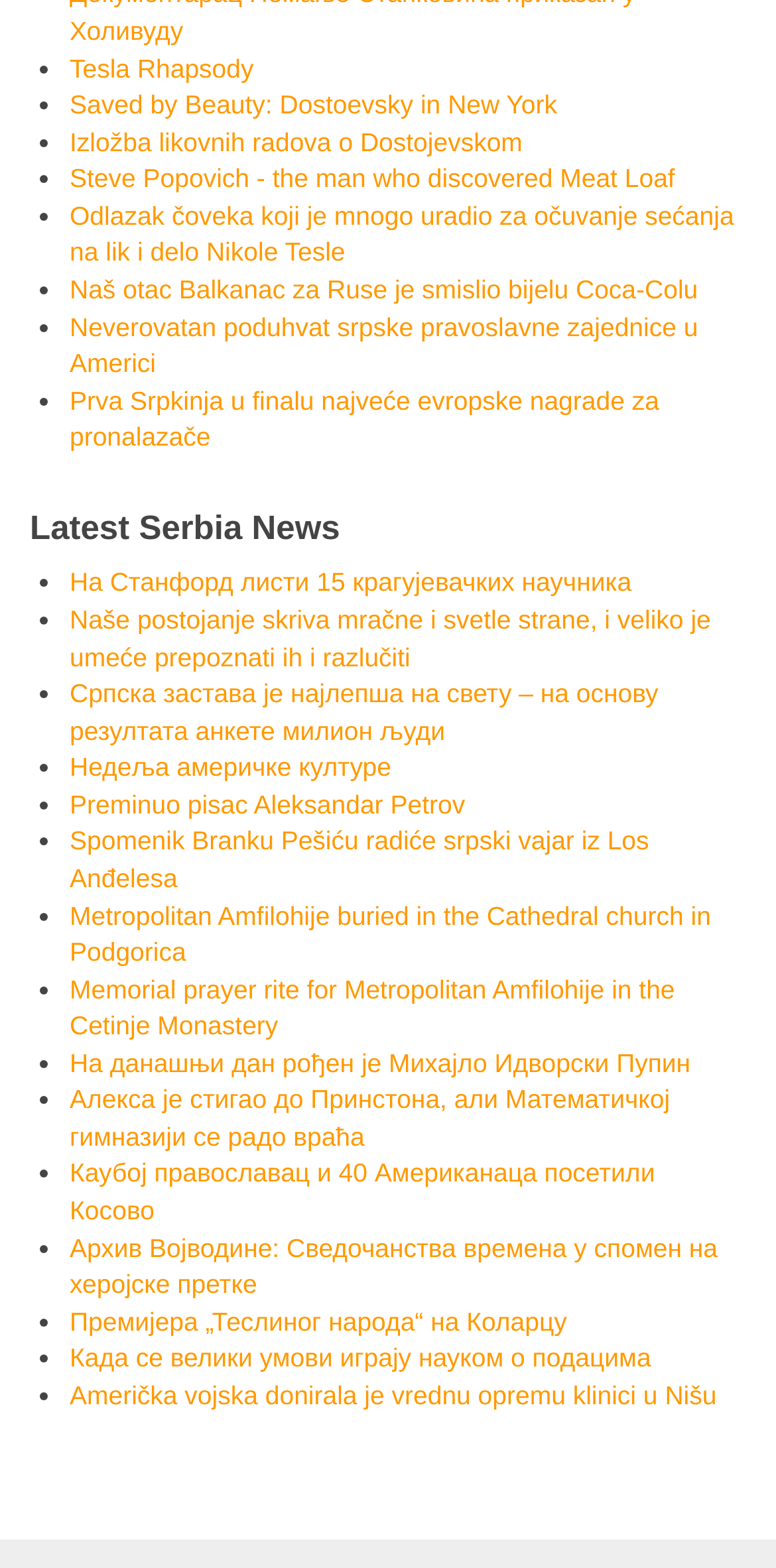What is the purpose of the bullet points on this webpage?
Please use the image to provide a one-word or short phrase answer.

To list news links